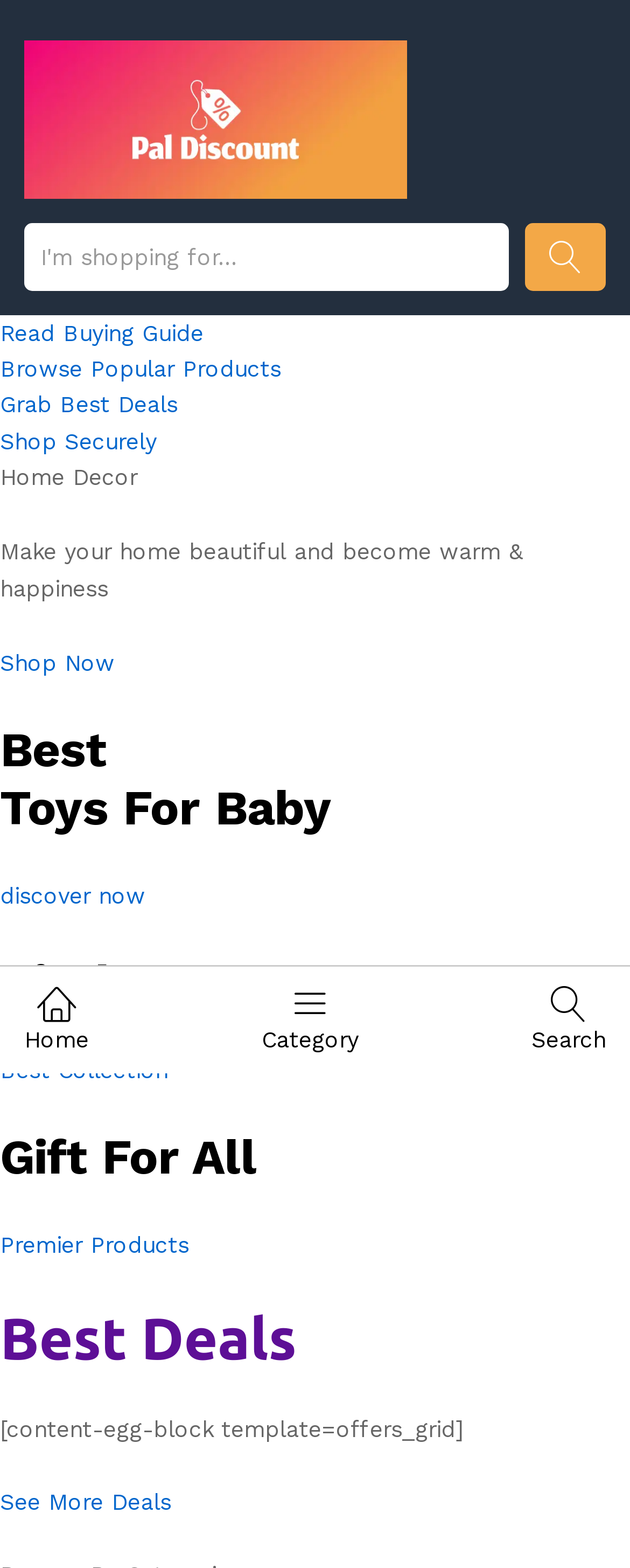How many calls-to-action are present on the homepage?
Your answer should be a single word or phrase derived from the screenshot.

5